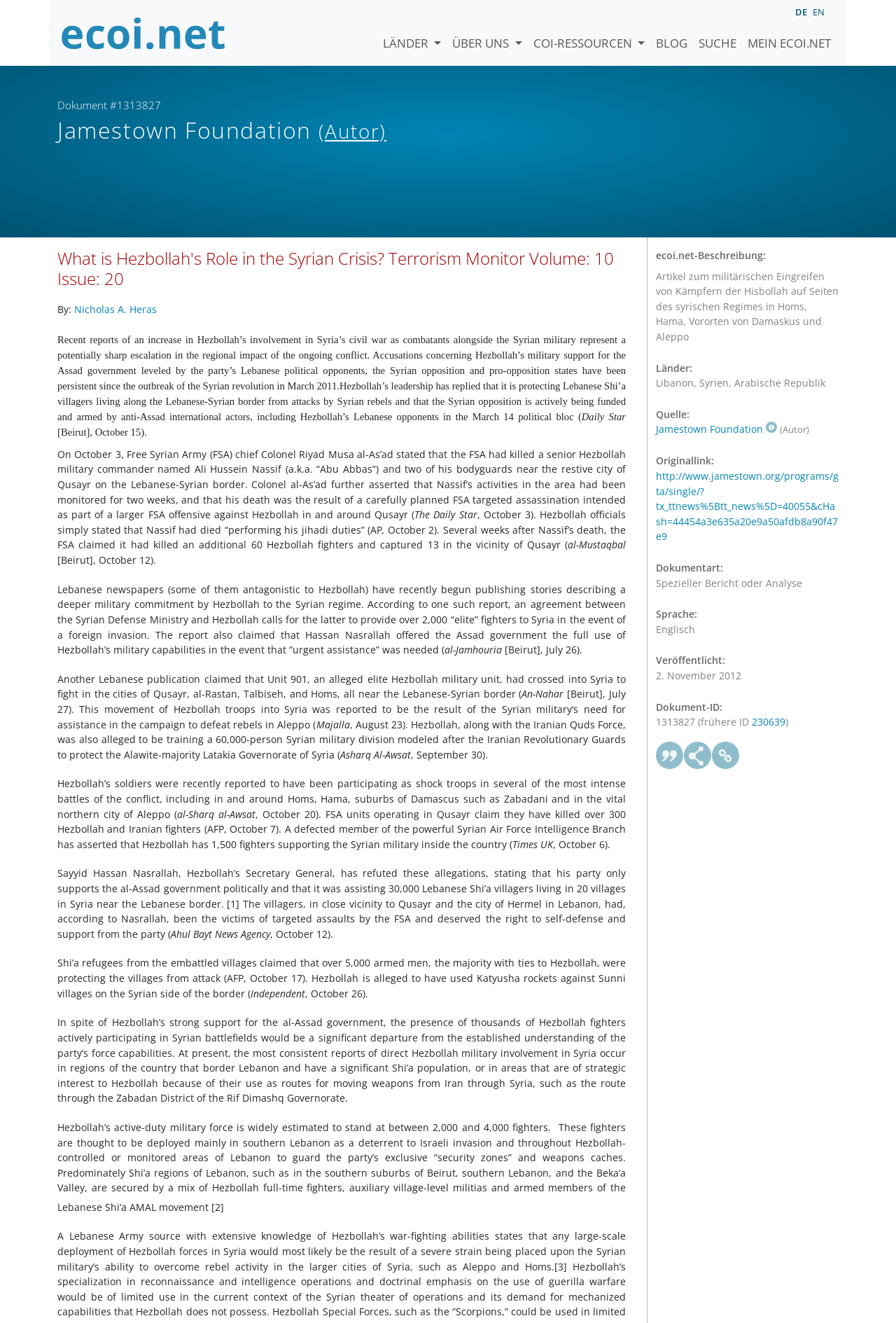Determine the bounding box coordinates of the area to click in order to meet this instruction: "click the link to ecoi.net".

[0.066, 0.008, 0.254, 0.042]